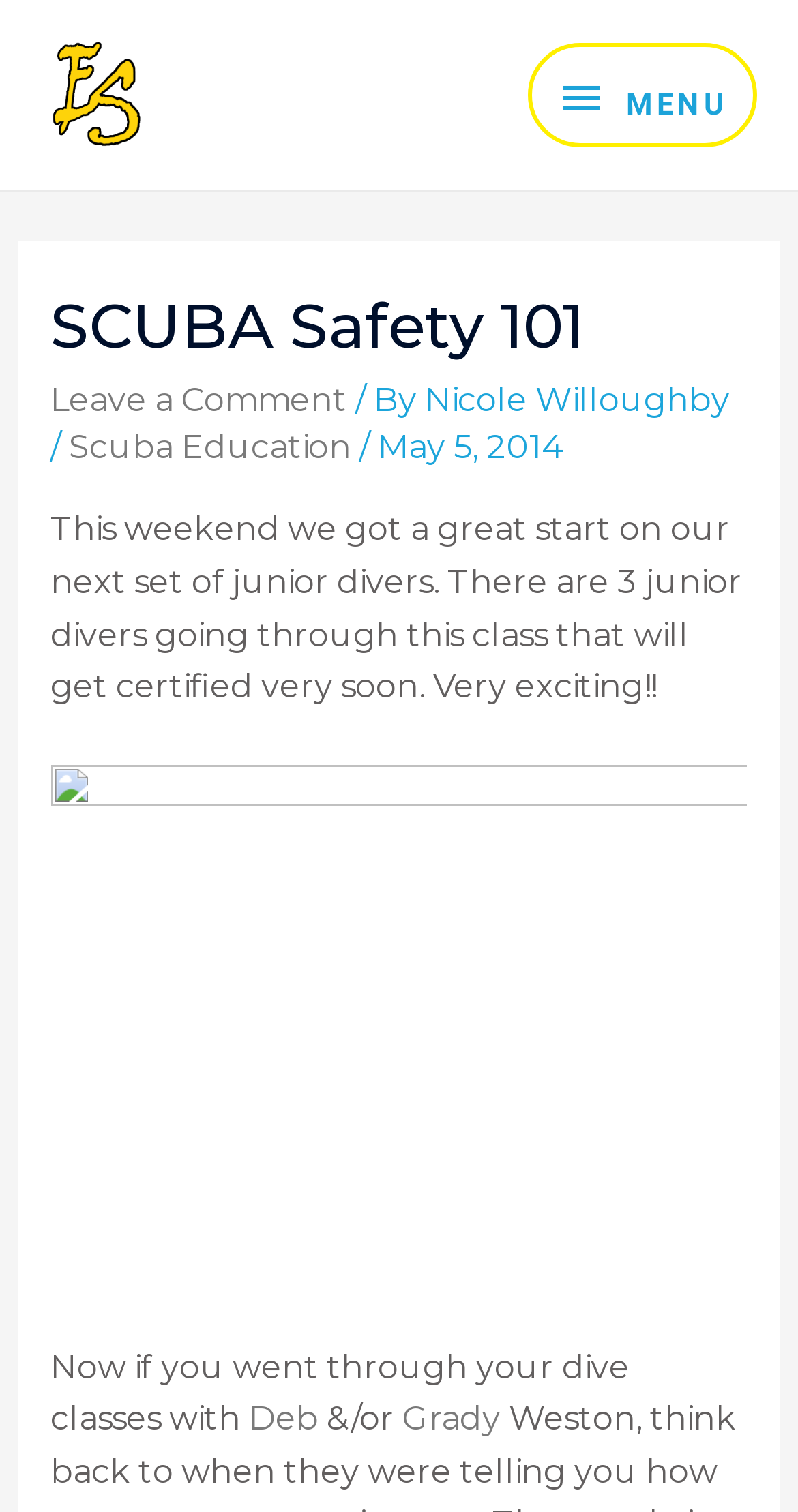What is the name of the instructor mentioned in the article? Please answer the question using a single word or phrase based on the image.

Deb and Grady